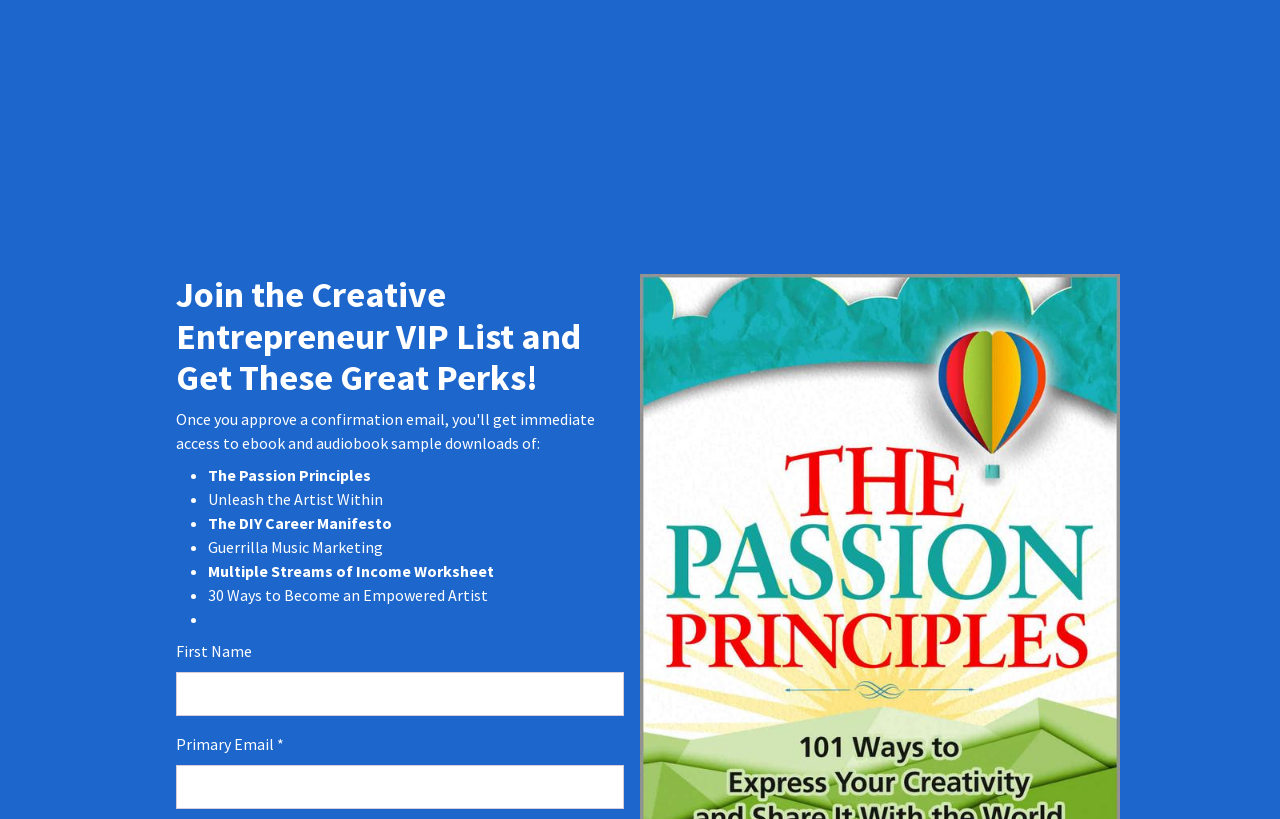Please answer the following query using a single word or phrase: 
What is the format of the resources provided?

Ebook and audiobook